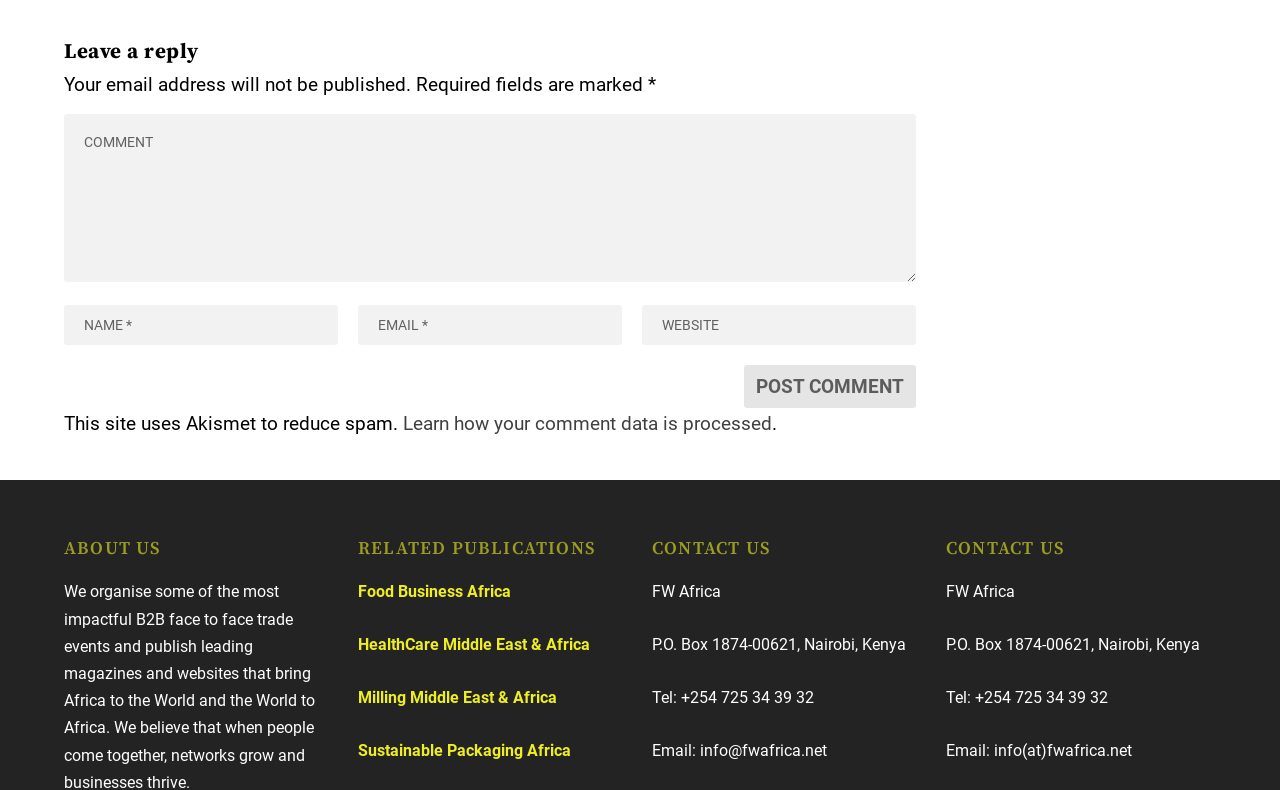Identify the bounding box coordinates of the part that should be clicked to carry out this instruction: "Leave a comment".

[0.05, 0.109, 0.716, 0.322]